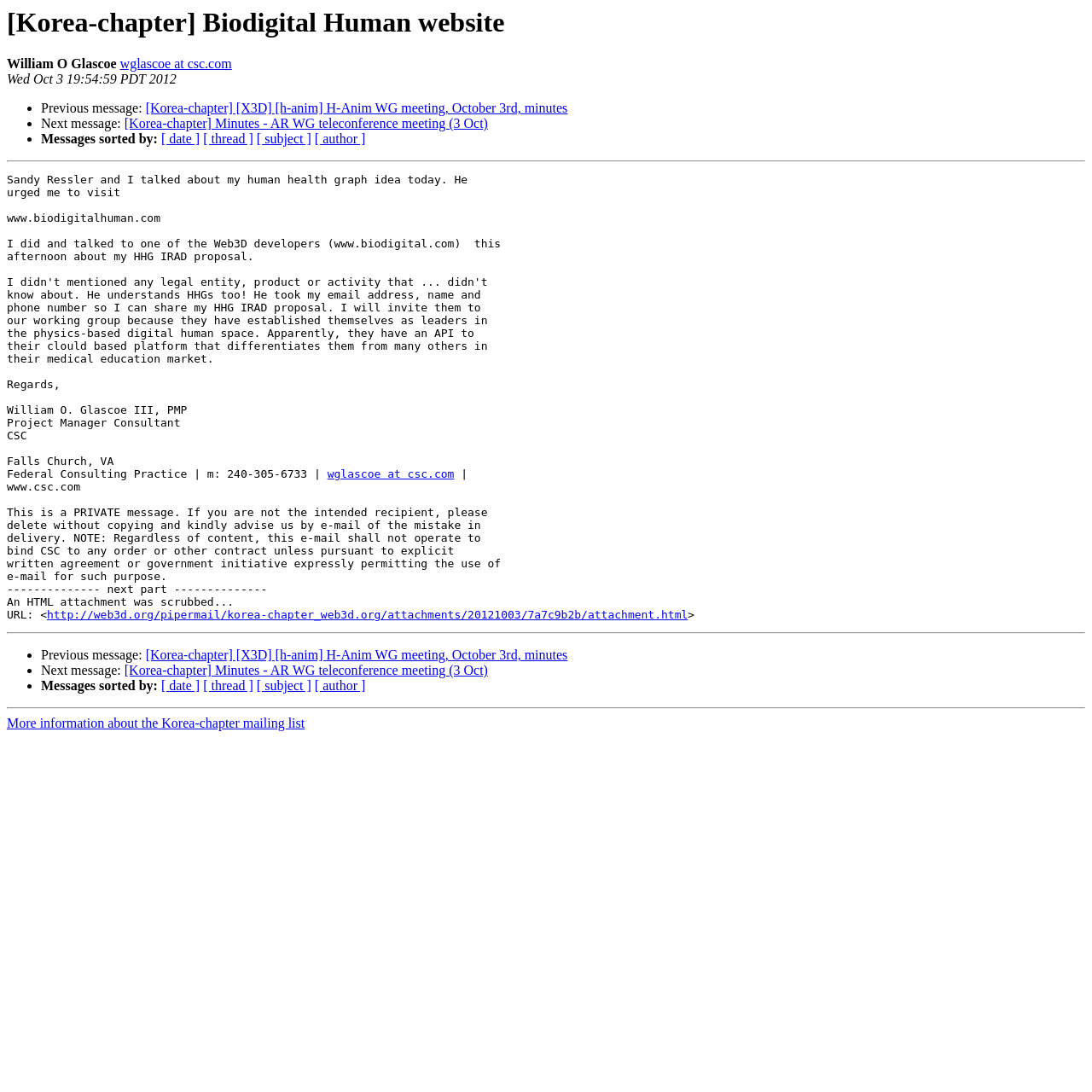Determine the bounding box coordinates of the section I need to click to execute the following instruction: "Check more information about the Korea-chapter mailing list". Provide the coordinates as four float numbers between 0 and 1, i.e., [left, top, right, bottom].

[0.006, 0.656, 0.279, 0.669]